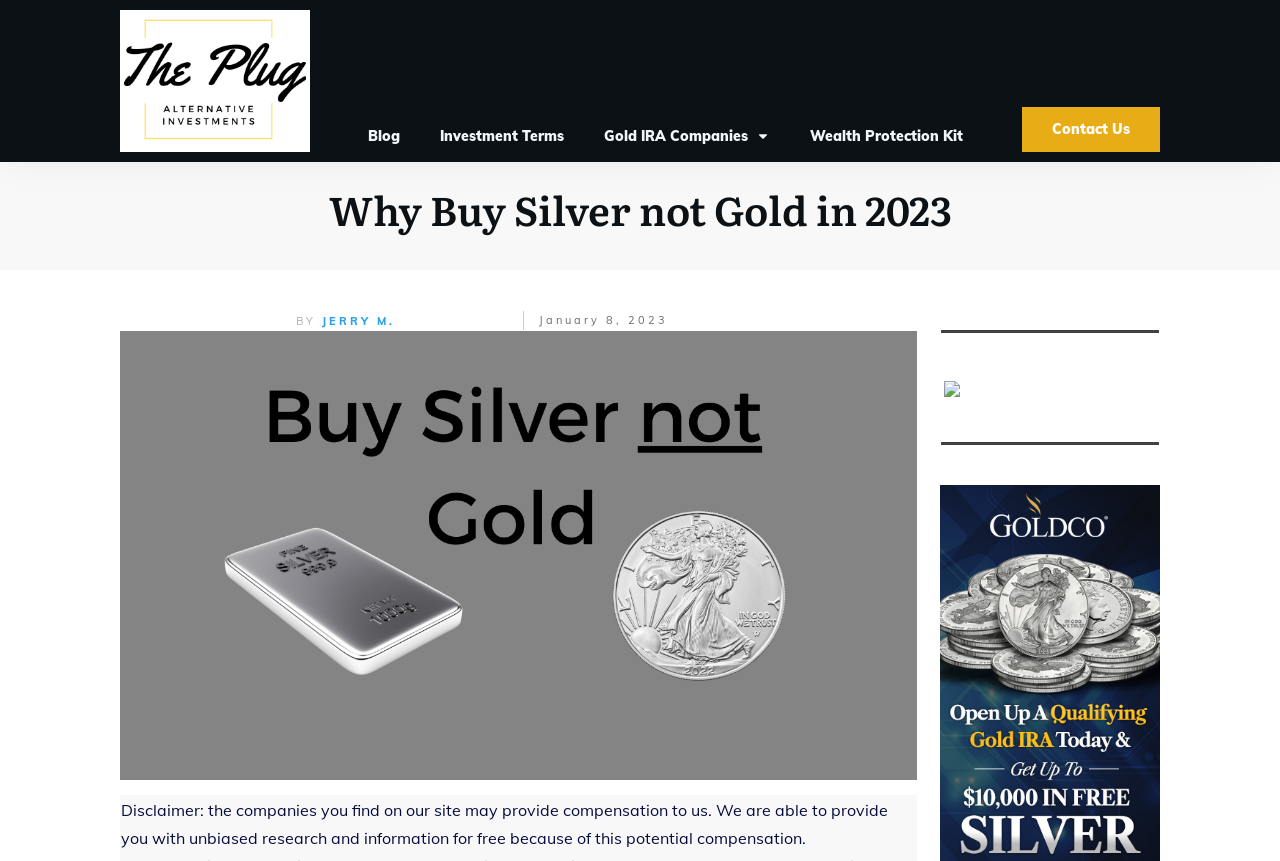Determine the bounding box coordinates of the clickable region to carry out the instruction: "Read the article about why buy silver not gold in 2023".

[0.257, 0.208, 0.743, 0.276]